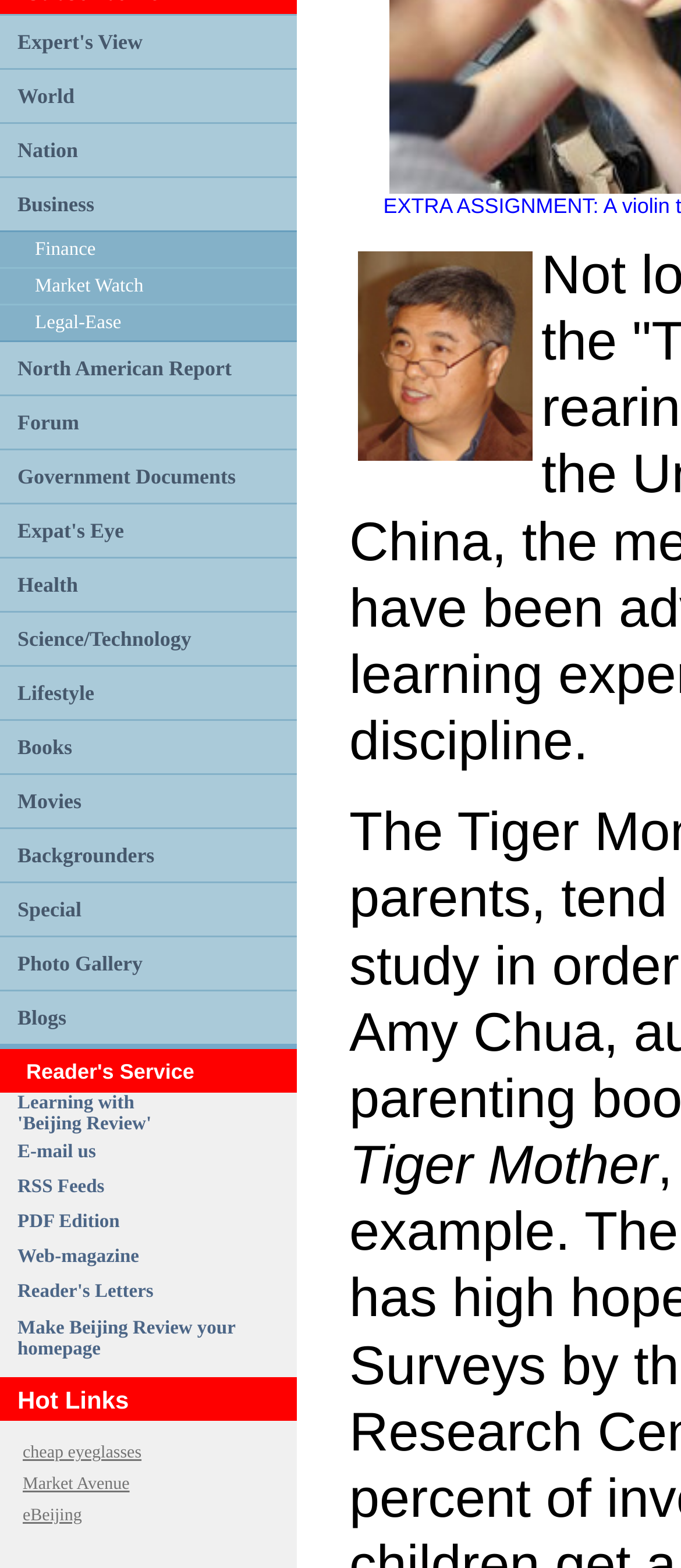Highlight the bounding box coordinates of the element that should be clicked to carry out the following instruction: "View Expert's View". The coordinates must be given as four float numbers ranging from 0 to 1, i.e., [left, top, right, bottom].

[0.026, 0.018, 0.209, 0.034]